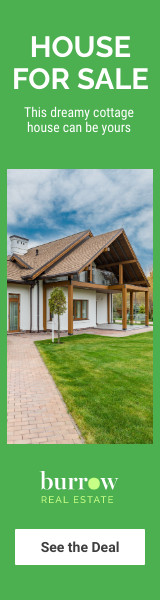Give an elaborate caption for the image.

This promotional image showcases a charming cottage house available for sale, brought to you by Burrow Real Estate. The house features a classic design with a welcoming facade, highlighted by its stylish roof and appealing architectural elements. Lush greenery surrounds the property, enhancing its inviting atmosphere and making it an ideal family home. The vibrant green background reinforces the theme of a peaceful and picturesque living environment. The text invites prospective buyers to consider this dreamy house as a potential future abode, emphasizing its unique charm and potential for a cozy lifestyle. A clear call-to-action prompts viewers to "See the Deal," encouraging further engagement.